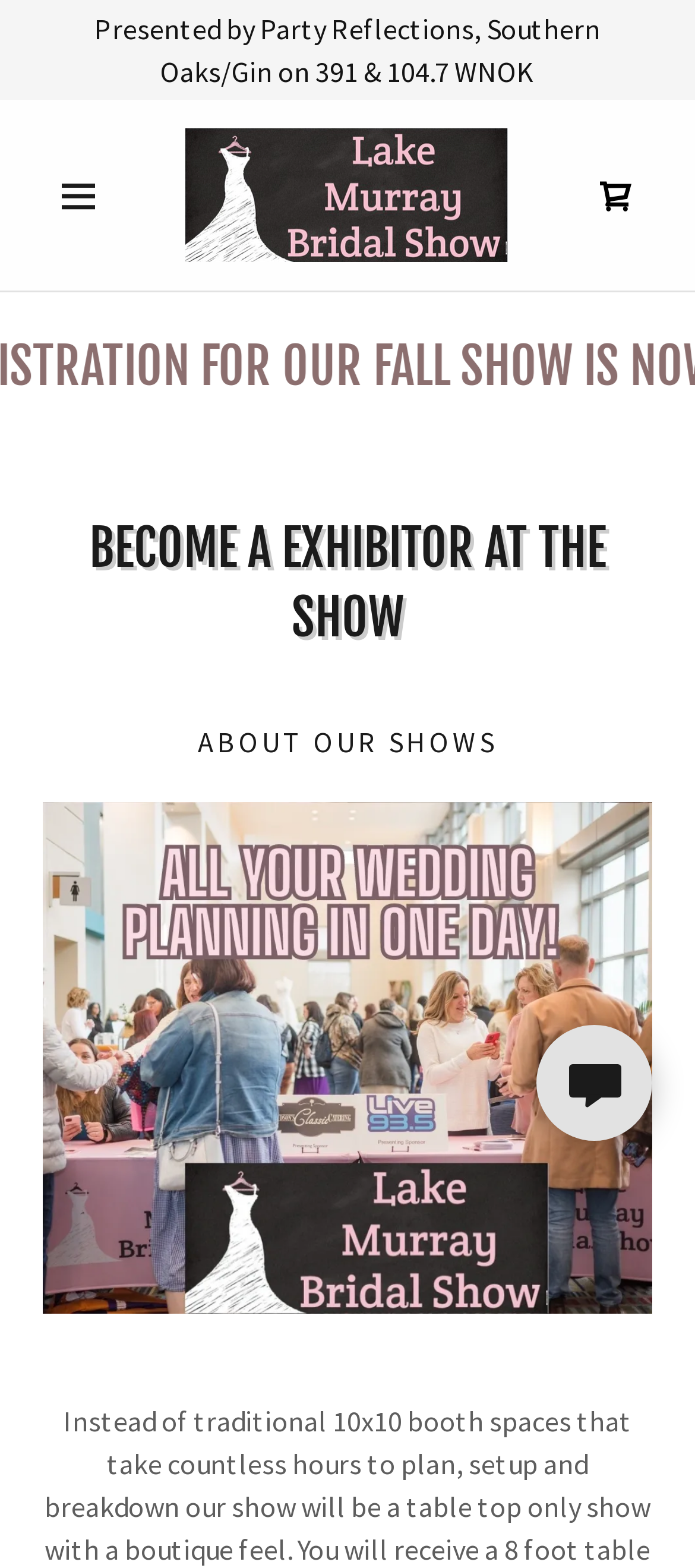Please provide a one-word or short phrase answer to the question:
What is the current status of vendor registration?

Open